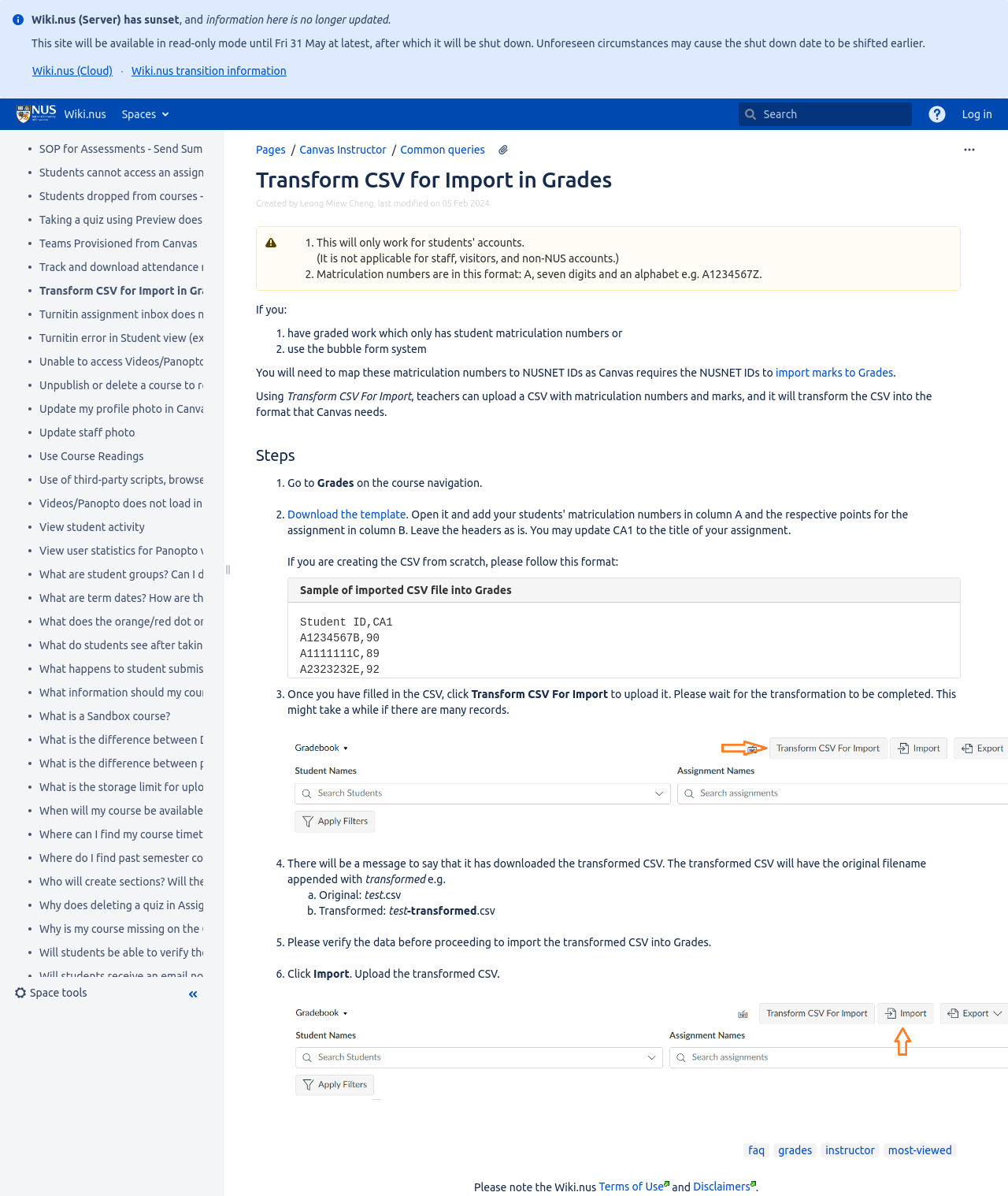Convey a detailed summary of the webpage, mentioning all key elements.

This webpage is a wiki page from NUS (National University of Singapore) that provides information and resources for Canvas instructors. The page is divided into several sections. At the top, there is a notification that the Wiki.nus server has sunset and will be available in read-only mode until May 31, after which it will be shut down.

Below the notification, there are two buttons: "Wiki.nus (Cloud)" and "Wiki.nus transition information". On the top-left corner, there are links to skip to the sidebar, main content, breadcrumbs, and search. There is also a login button.

The main content of the page is divided into two columns. The left column is a sidebar that contains a list of links to various topics related to Canvas, such as "Restrict folders in Files to certain sections/groups/roles?", "Score in rubric not transferred automatically to Grades", and "Transform CSV for Import in Grades". There are 44 links in total, each leading to a different topic.

The right column contains a navigation menu at the top with links to the home page, spaces, search, and help. Below the navigation menu, there is a search bar and a button to expand or collapse the sidebar.

At the bottom of the page, there are more links to topics such as "Content migration", "Workshop recordings", and "Zoom analytics". There is also a button to configure space tools and another button to collapse the sidebar.

Overall, this webpage is a resource hub for Canvas instructors at NUS, providing access to various topics and resources related to Canvas.